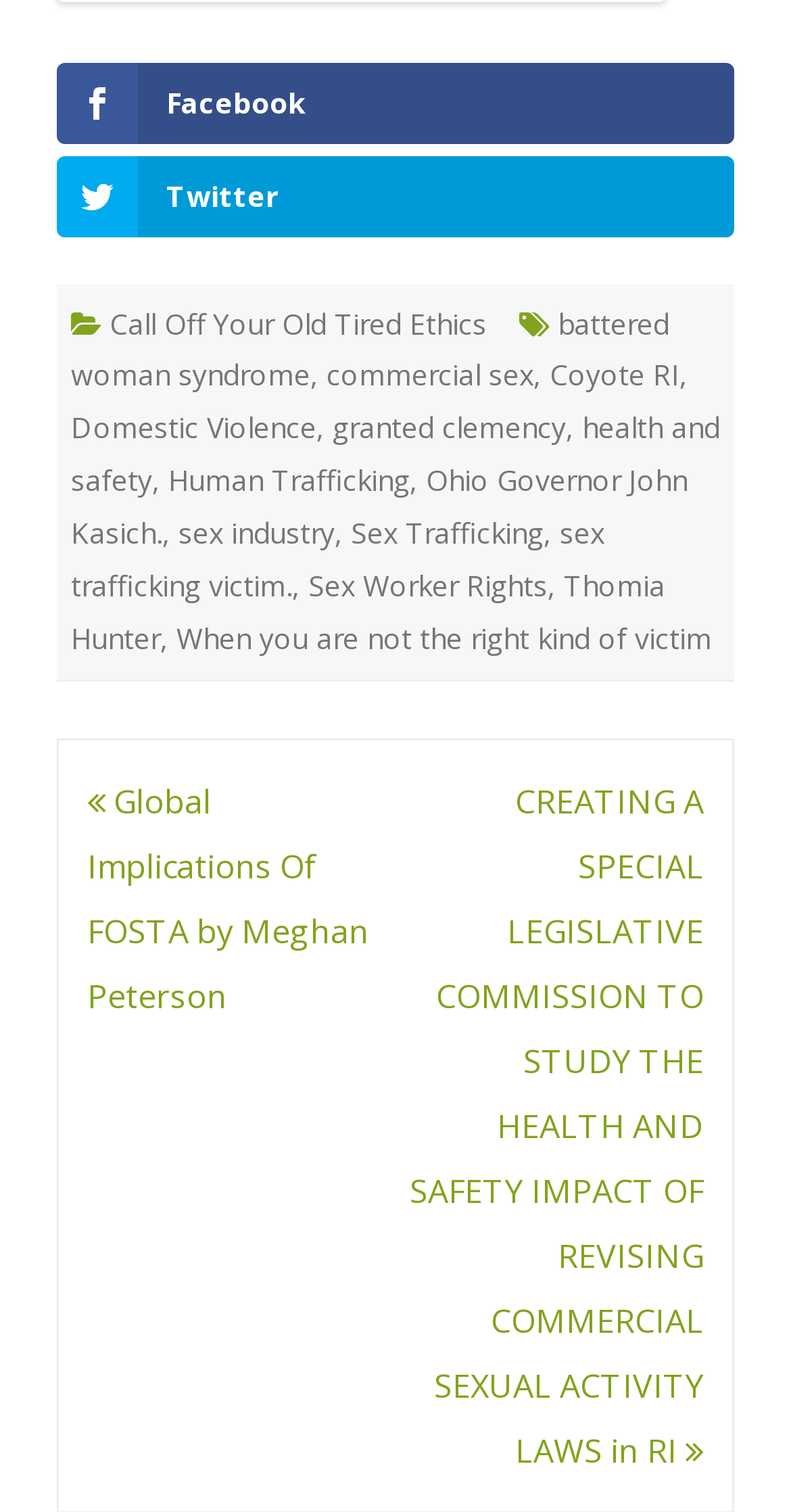Please identify the bounding box coordinates of the element's region that should be clicked to execute the following instruction: "Check posts". The bounding box coordinates must be four float numbers between 0 and 1, i.e., [left, top, right, bottom].

[0.11, 0.508, 0.89, 0.98]